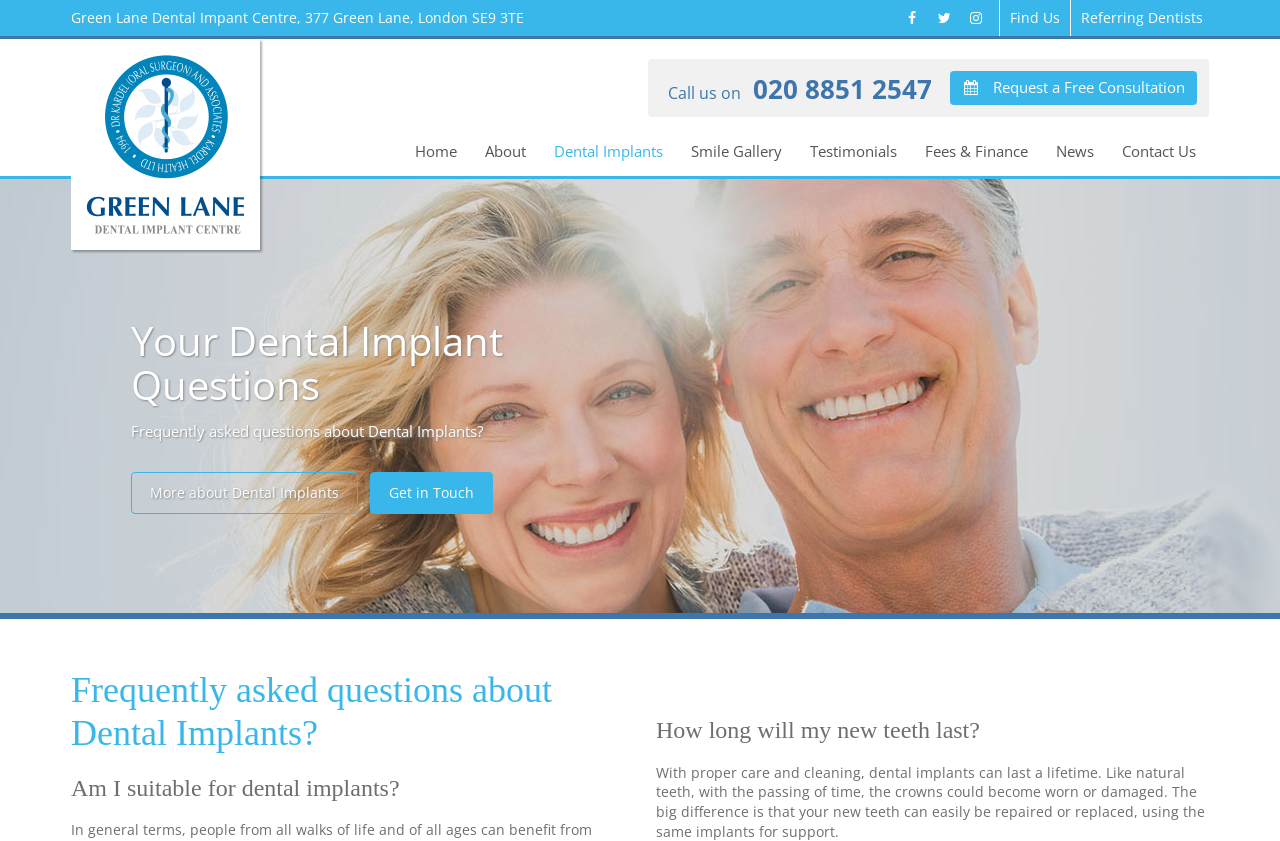Please specify the bounding box coordinates of the area that should be clicked to accomplish the following instruction: "Click on 'Find Us'". The coordinates should consist of four float numbers between 0 and 1, i.e., [left, top, right, bottom].

[0.78, 0.0, 0.836, 0.043]